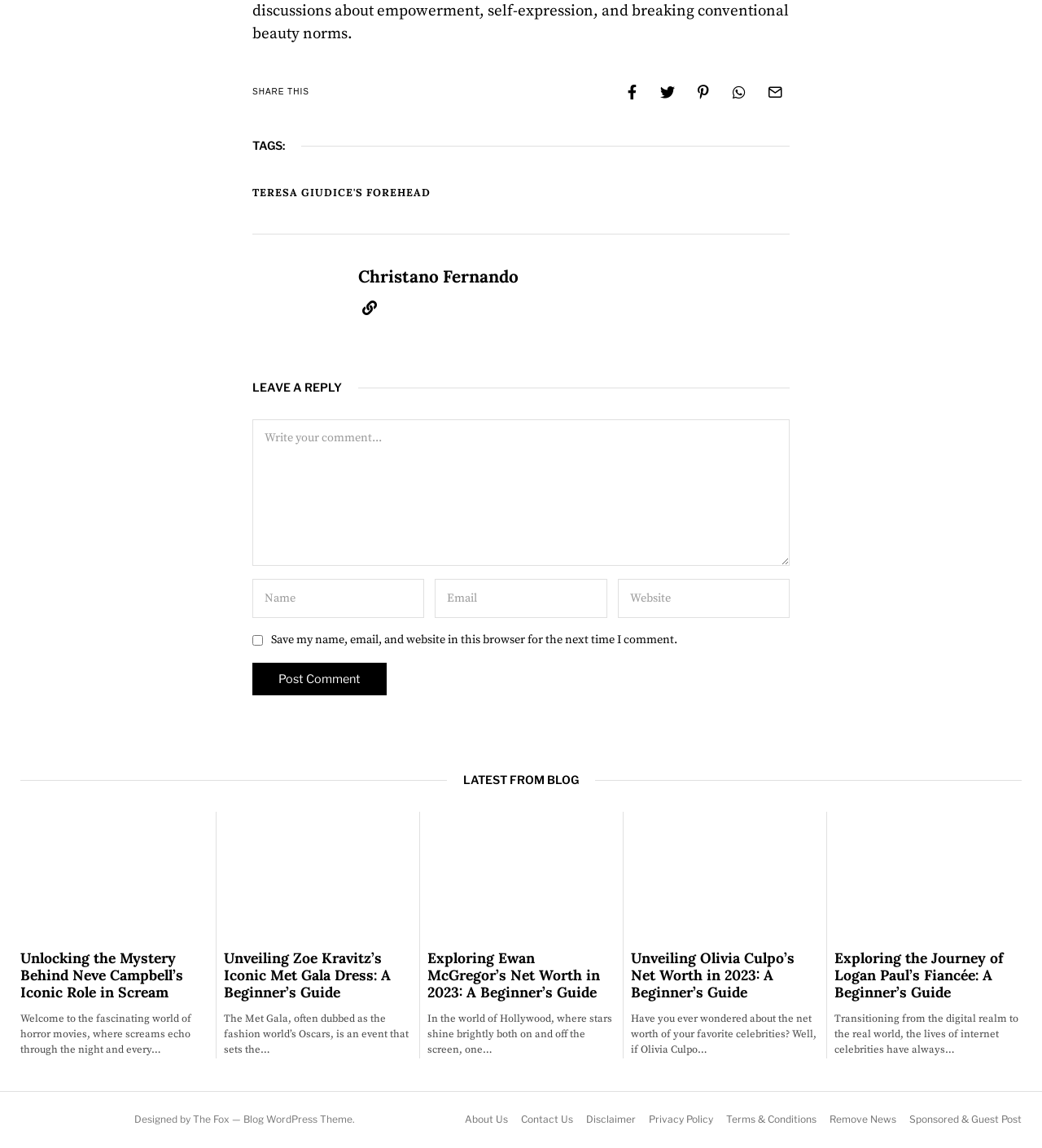What is the purpose of the 'SHARE THIS' button?
Answer the question using a single word or phrase, according to the image.

To share content